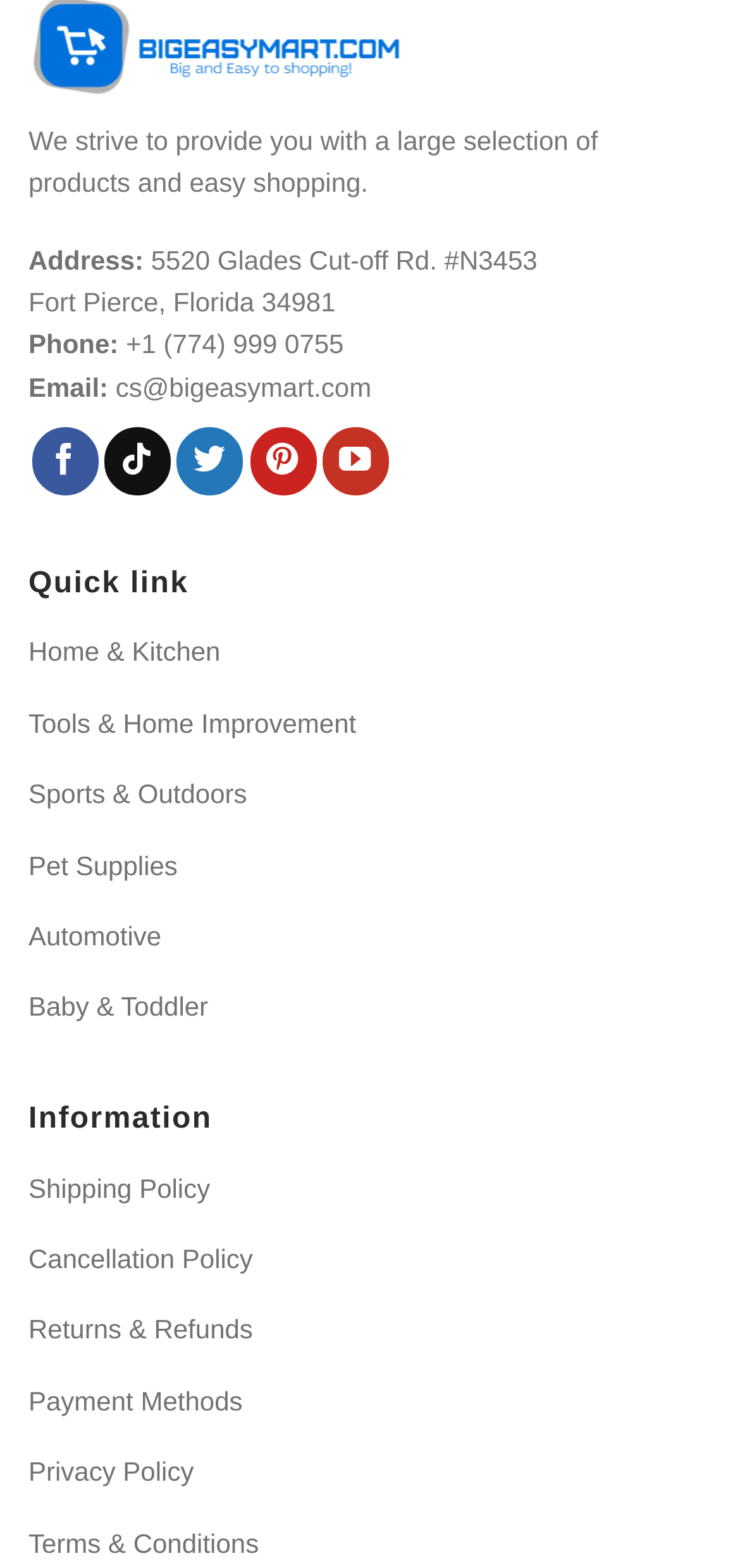What categories of products are available on Big Easy Mart?
Using the image as a reference, give an elaborate response to the question.

The categories of products can be found in the middle section of the webpage, where the 'Quick link' section is provided. There are six categories listed, which are 'Home & Kitchen', 'Tools & Home Improvement', 'Sports & Outdoors', 'Pet Supplies', 'Automotive', and 'Baby & Toddler'.